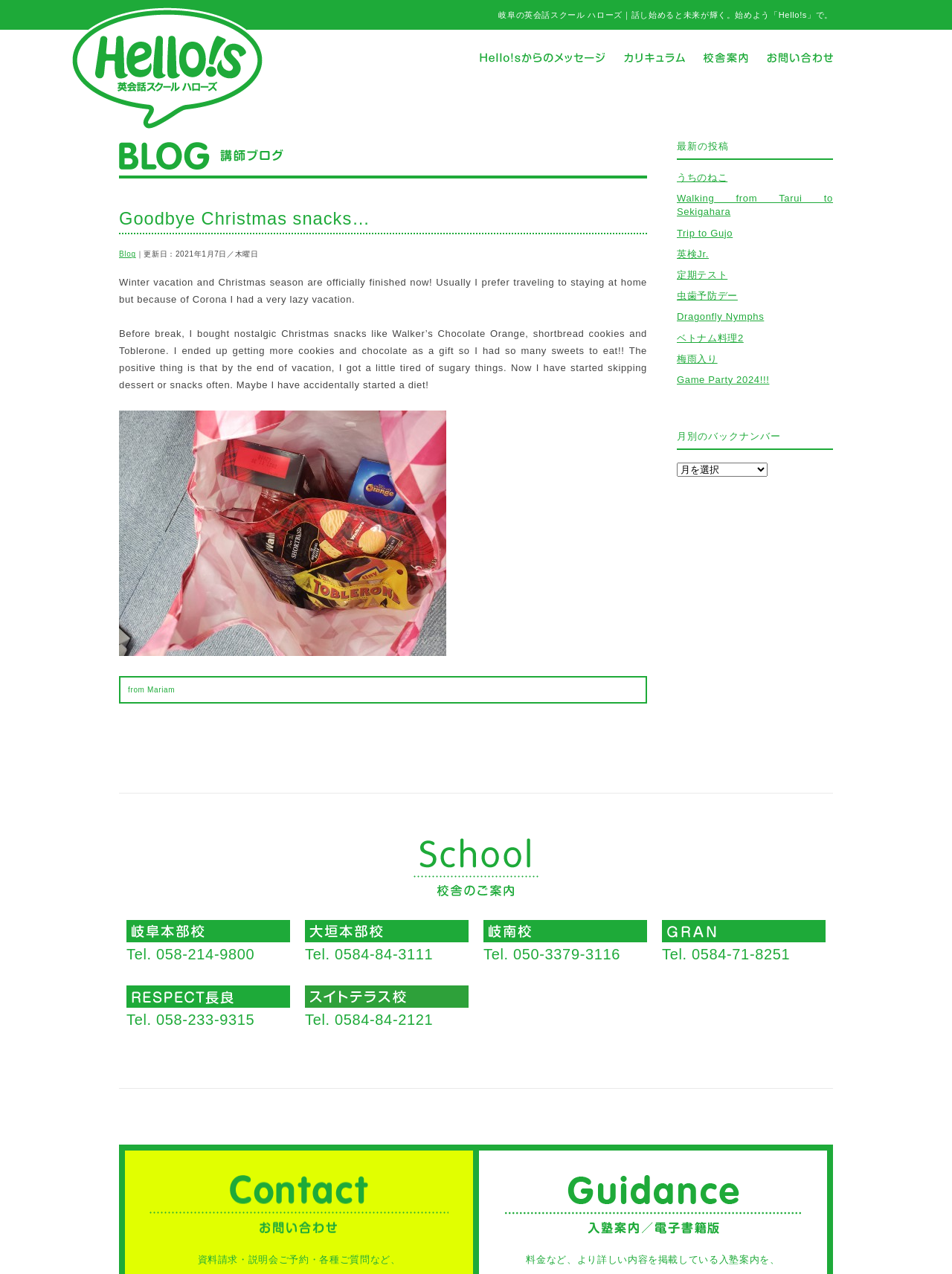Elaborate on the information and visuals displayed on the webpage.

This webpage is about Hello!s, an English conversation school in Gifu, Japan. At the top, there is a heading that reads "岐阜の英会話スクール ハローズ｜話し始めると未来が輝く。始めよう「Hello!s」で。" (Gifu English Conversation School Hello!s | Start talking and your future will shine. Let's start with Hello!s). Below this heading, there is a link to the school's homepage with an image of the school's logo.

On the left side of the page, there are several links to different sections of the website, including a message from the school, curriculum, school guide, and contact information. Below these links, there is a heading that reads "岐阜の英会話スクール Hello!s（ハローズ）の講師ブログ" (Hello!s Teacher's Blog), followed by an image and a link to the blog.

The main content of the page is a blog post titled "Goodbye Christmas snacks…" written by Mariam. The post talks about the author's winter vacation, Christmas snacks, and her experience with sugary foods. There is an image of a Christmas snack in the post.

On the right side of the page, there are several links to recent posts, including "うちのねこ" (Our Cat), "Walking from Tarui to Sekigahara", and "Trip to Gujo". Below these links, there is a heading that reads "月別のバックナンバー" (Monthly Archives), followed by a combobox to select a month.

At the bottom of the page, there are several headings and images related to the school's campuses, including Gifu main campus, Ogaki main campus, Ginan campus, GRAN, RESPECT Nagara, and Suita Terrace campus. Each campus has a corresponding image and phone number.

Finally, there are two headings at the very bottom of the page: "岐阜の英会話スクール Hello!s（ハローズ）へのお問い合わせ" (Contact Hello!s) and "岐阜の英会話スクール Hello!s（ハローズ）のeBook" (Hello!s eBook), each with an image and a brief description.